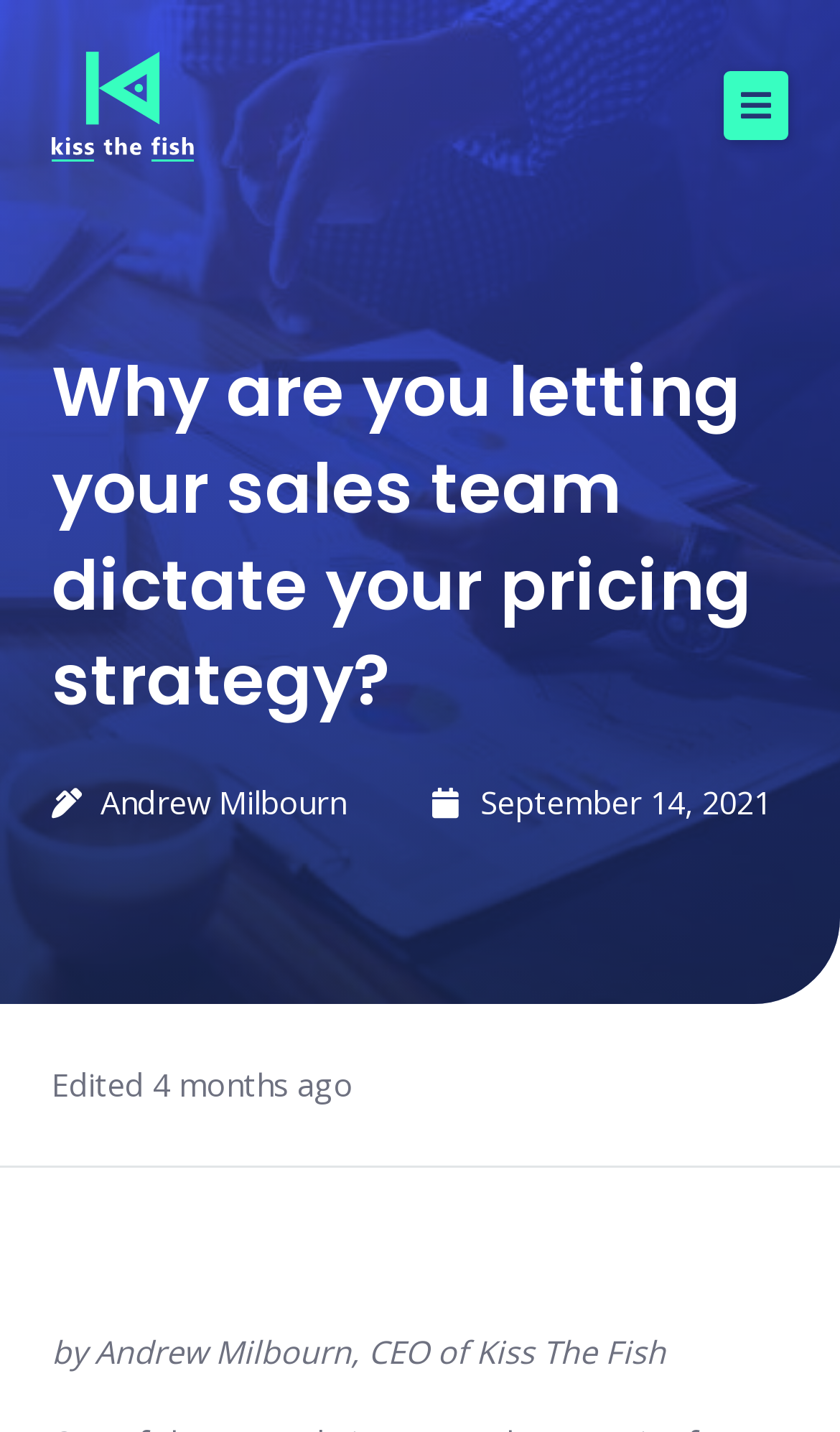Answer briefly with one word or phrase:
How many navigation links are there?

6